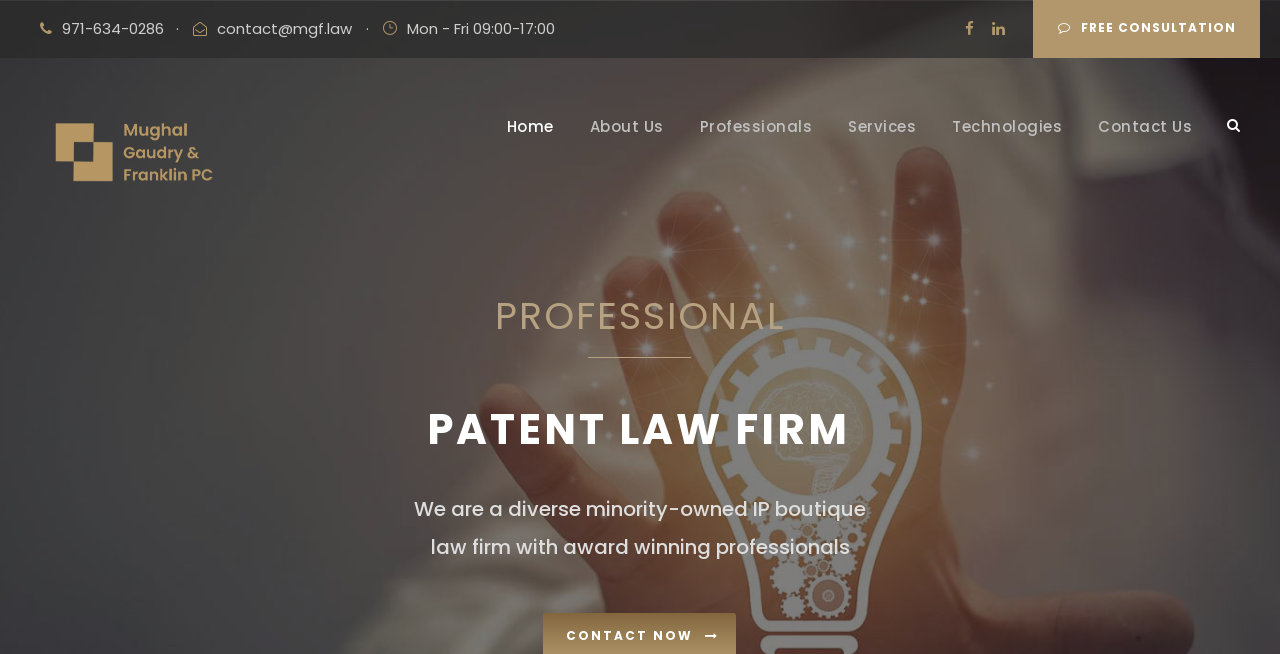What is the schedule of the law firm?
Answer with a single word or short phrase according to what you see in the image.

Mon - Fri 09:00-17:00